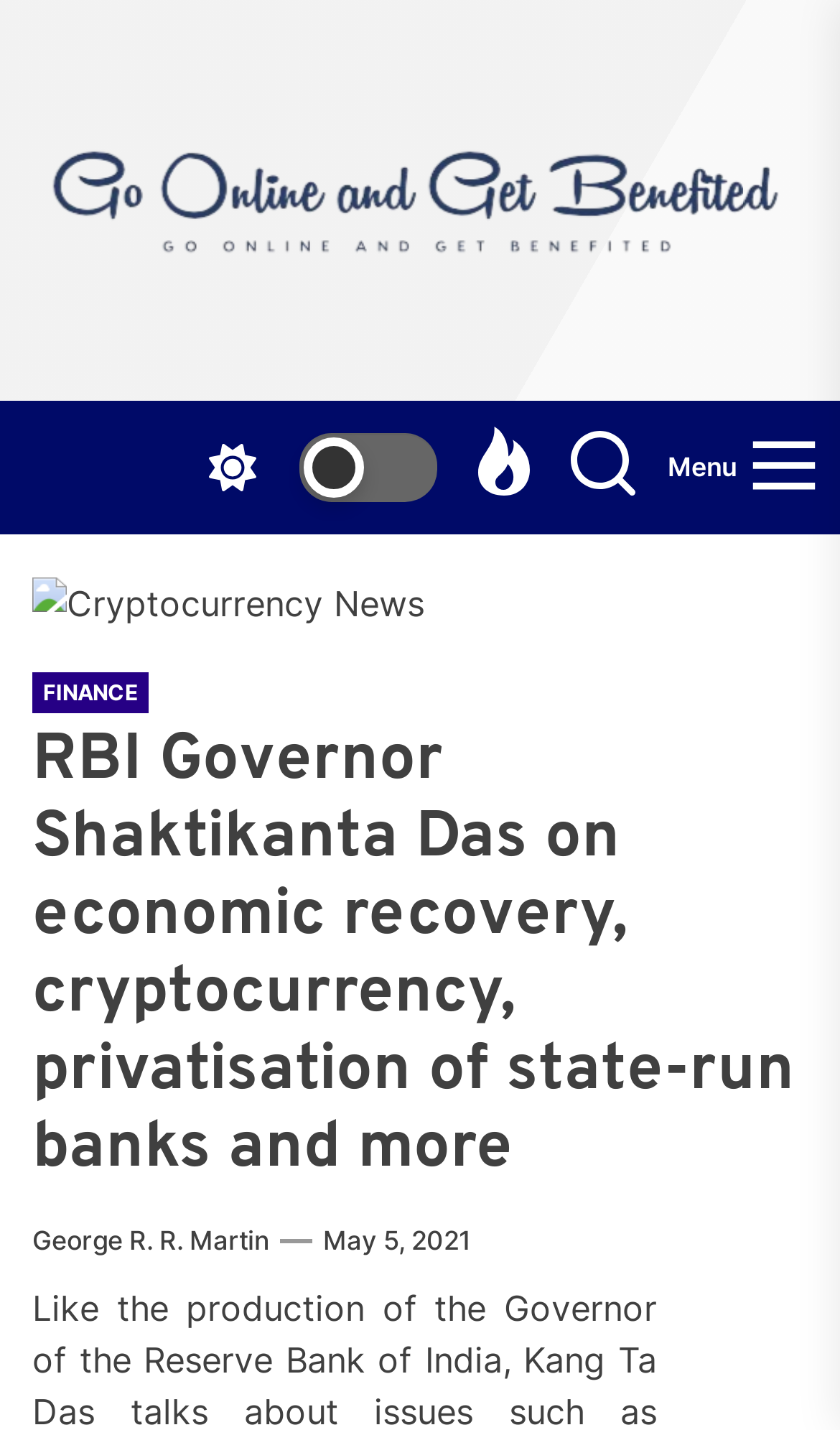How many buttons are on the top?
From the image, respond using a single word or phrase.

4